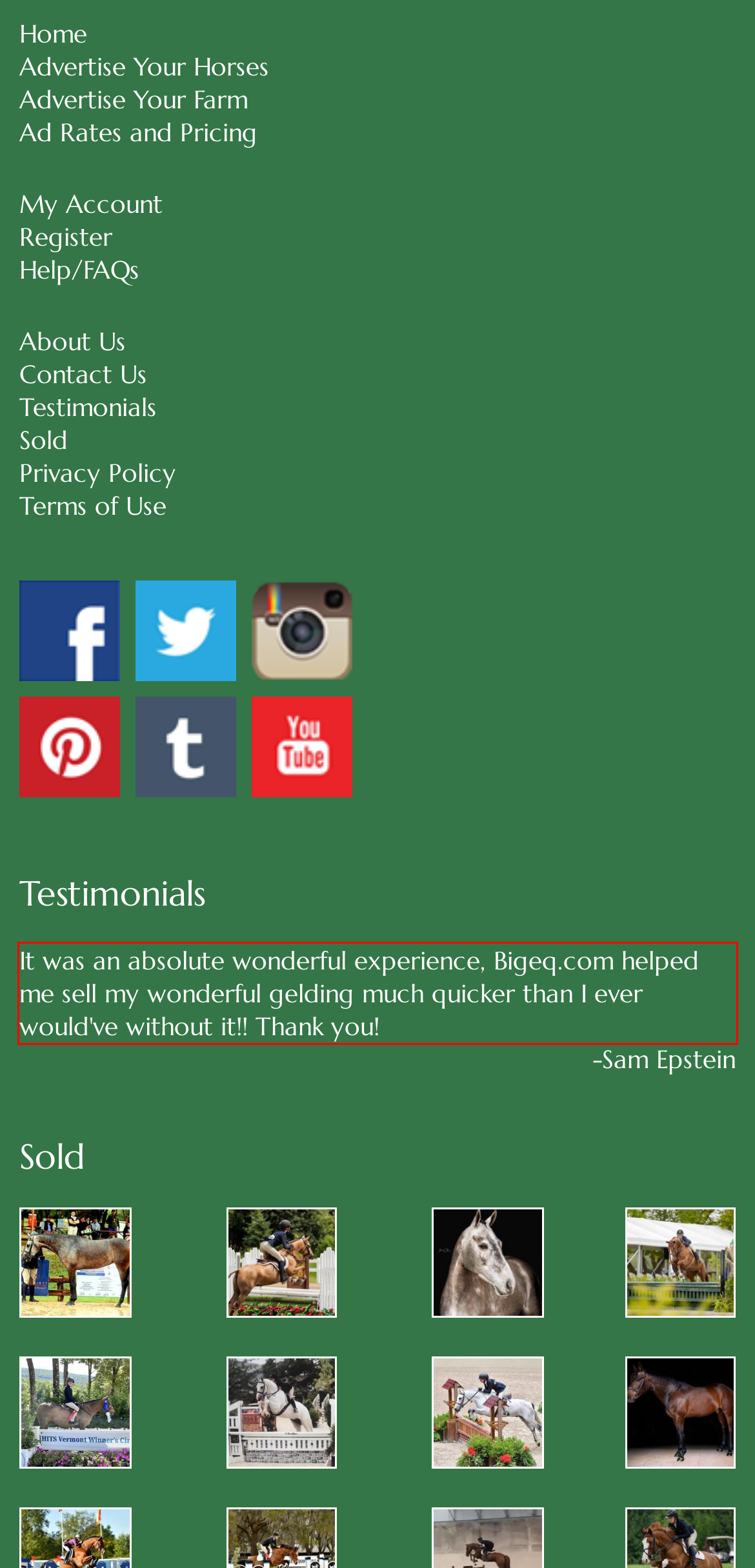Observe the screenshot of the webpage that includes a red rectangle bounding box. Conduct OCR on the content inside this red bounding box and generate the text.

It was an absolute wonderful experience, Bigeq.com helped me sell my wonderful gelding much quicker than I ever would've without it!! Thank you!